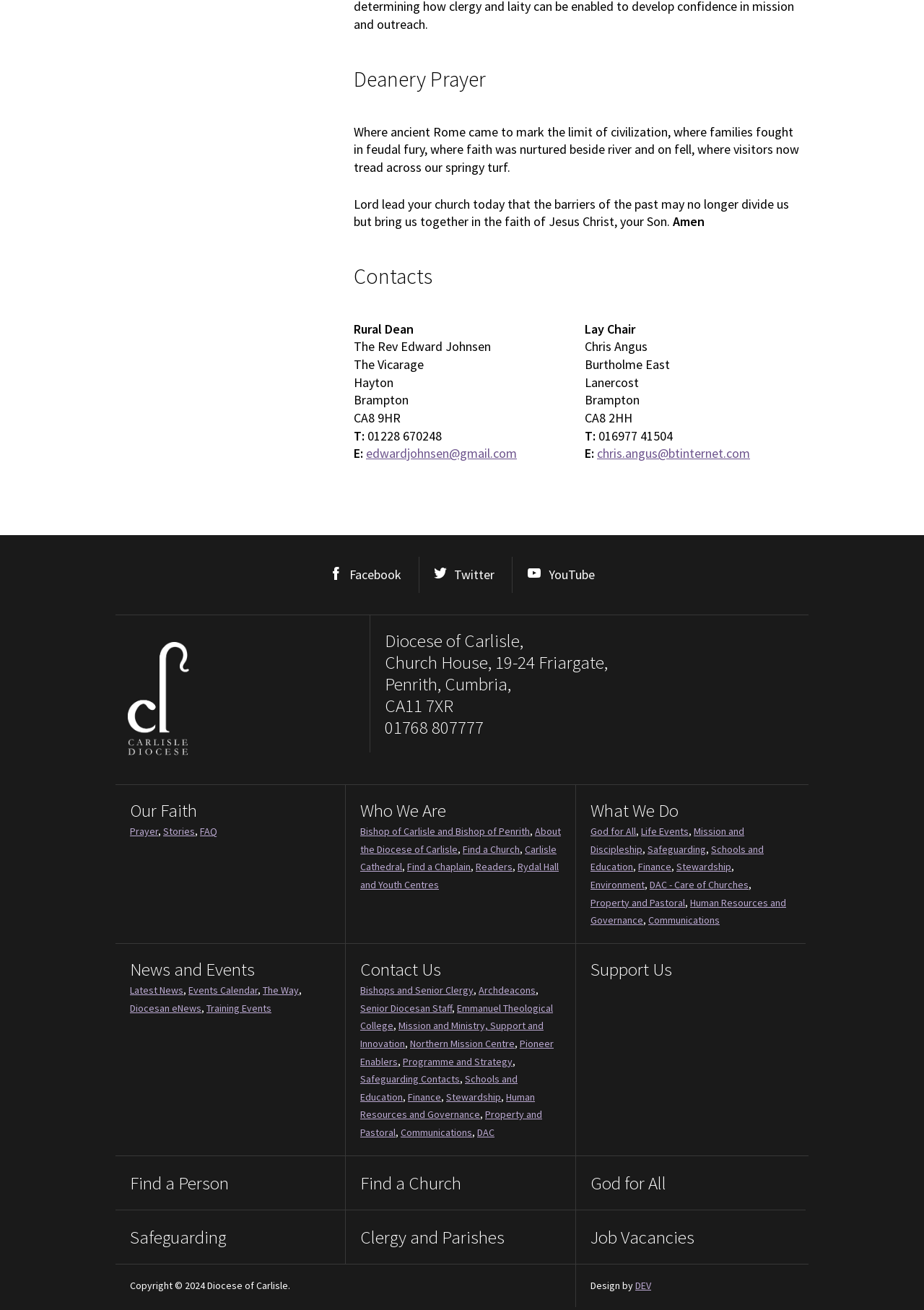Please identify the bounding box coordinates of the element's region that should be clicked to execute the following instruction: "Click on the Facebook link". The bounding box coordinates must be four float numbers between 0 and 1, i.e., [left, top, right, bottom].

[0.341, 0.425, 0.45, 0.453]